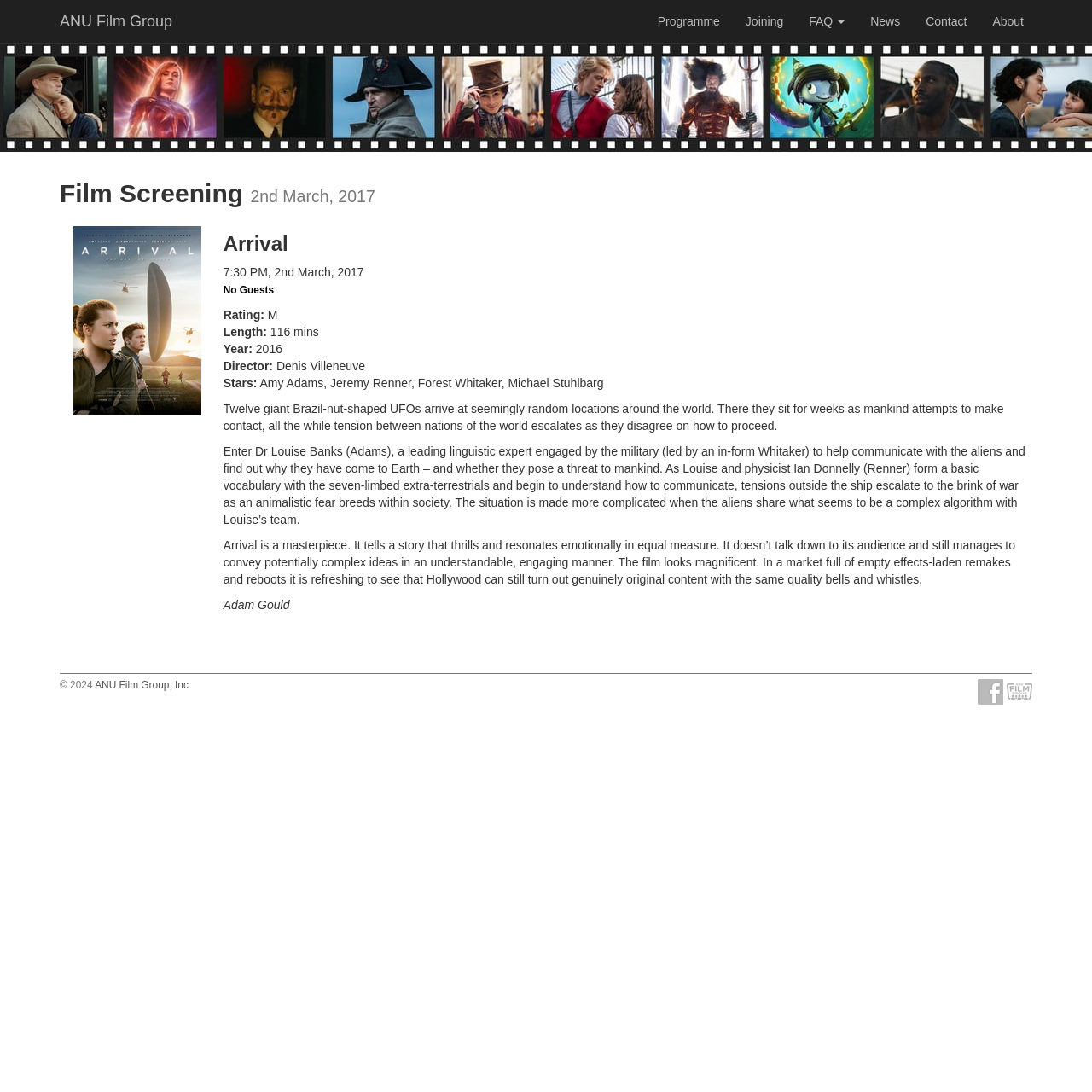Find the bounding box coordinates for the element described here: "ANU Film Group".

[0.051, 0.0, 0.162, 0.039]